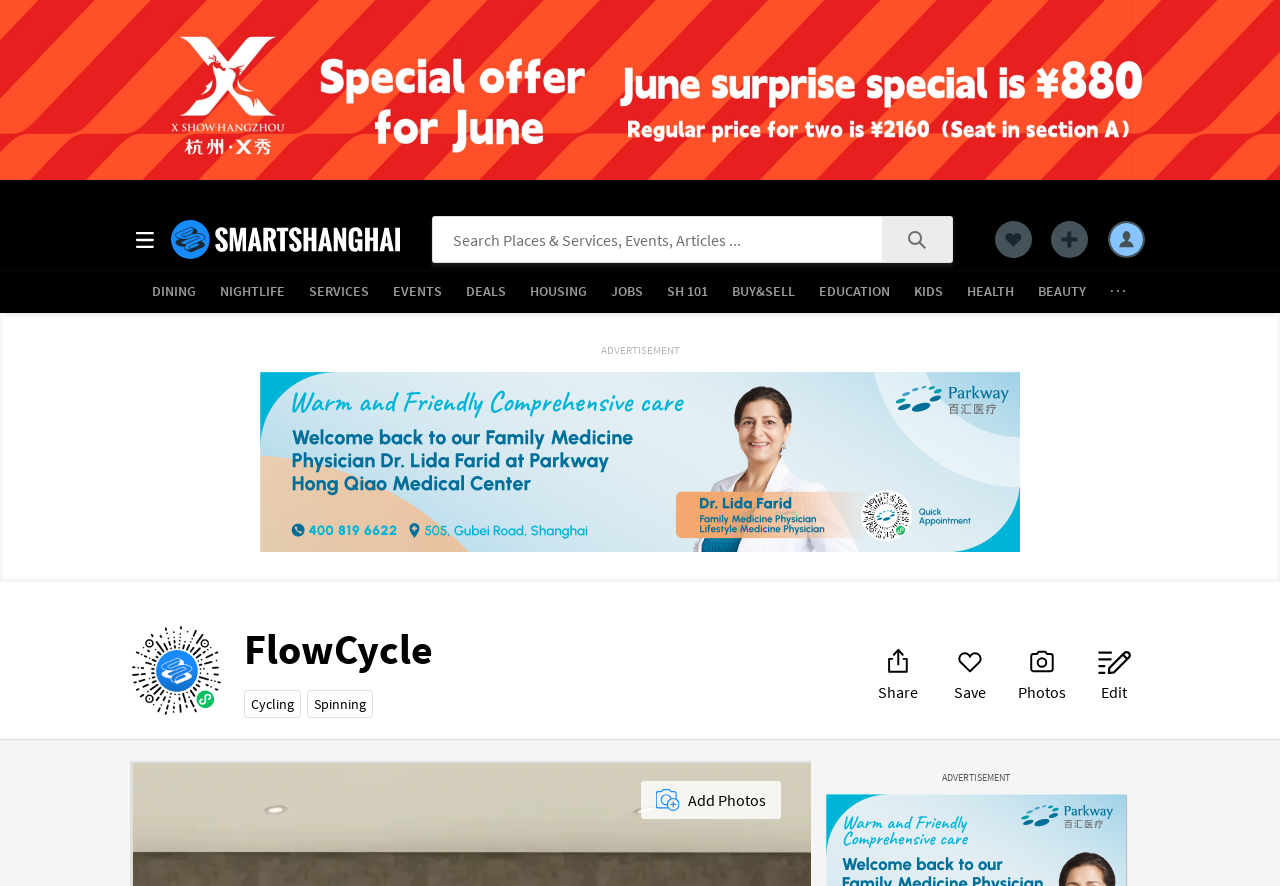Kindly determine the bounding box coordinates for the clickable area to achieve the given instruction: "Add photos".

[0.5, 0.881, 0.61, 0.924]